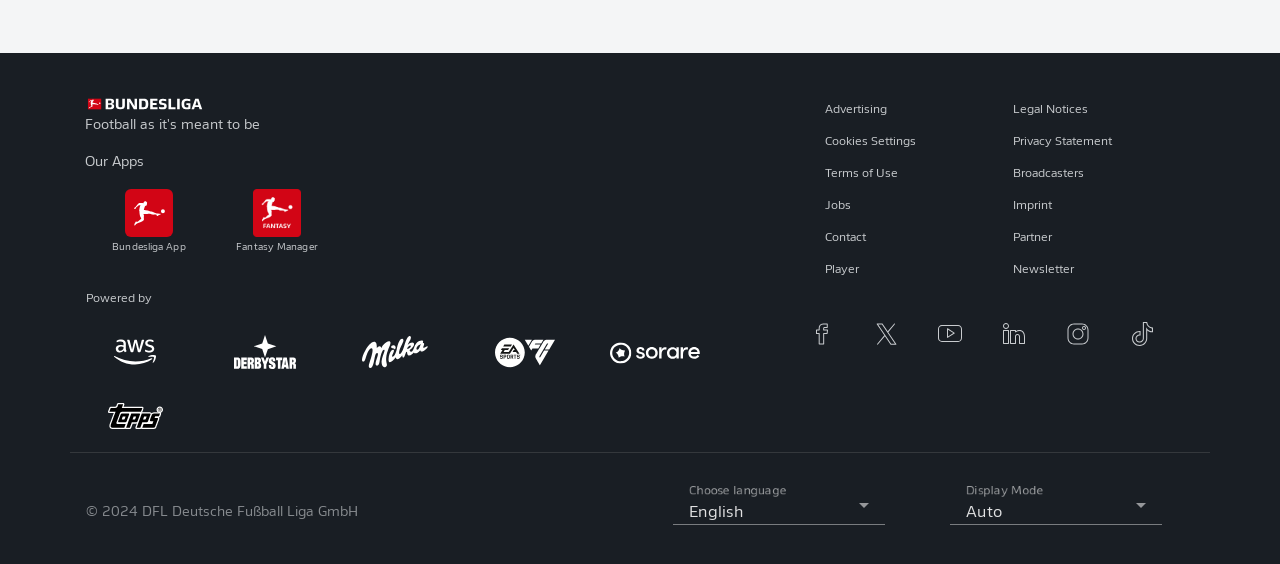Pinpoint the bounding box coordinates of the clickable area needed to execute the instruction: "Go to Cookie settings". The coordinates should be specified as four float numbers between 0 and 1, i.e., [left, top, right, bottom].

[0.645, 0.24, 0.716, 0.262]